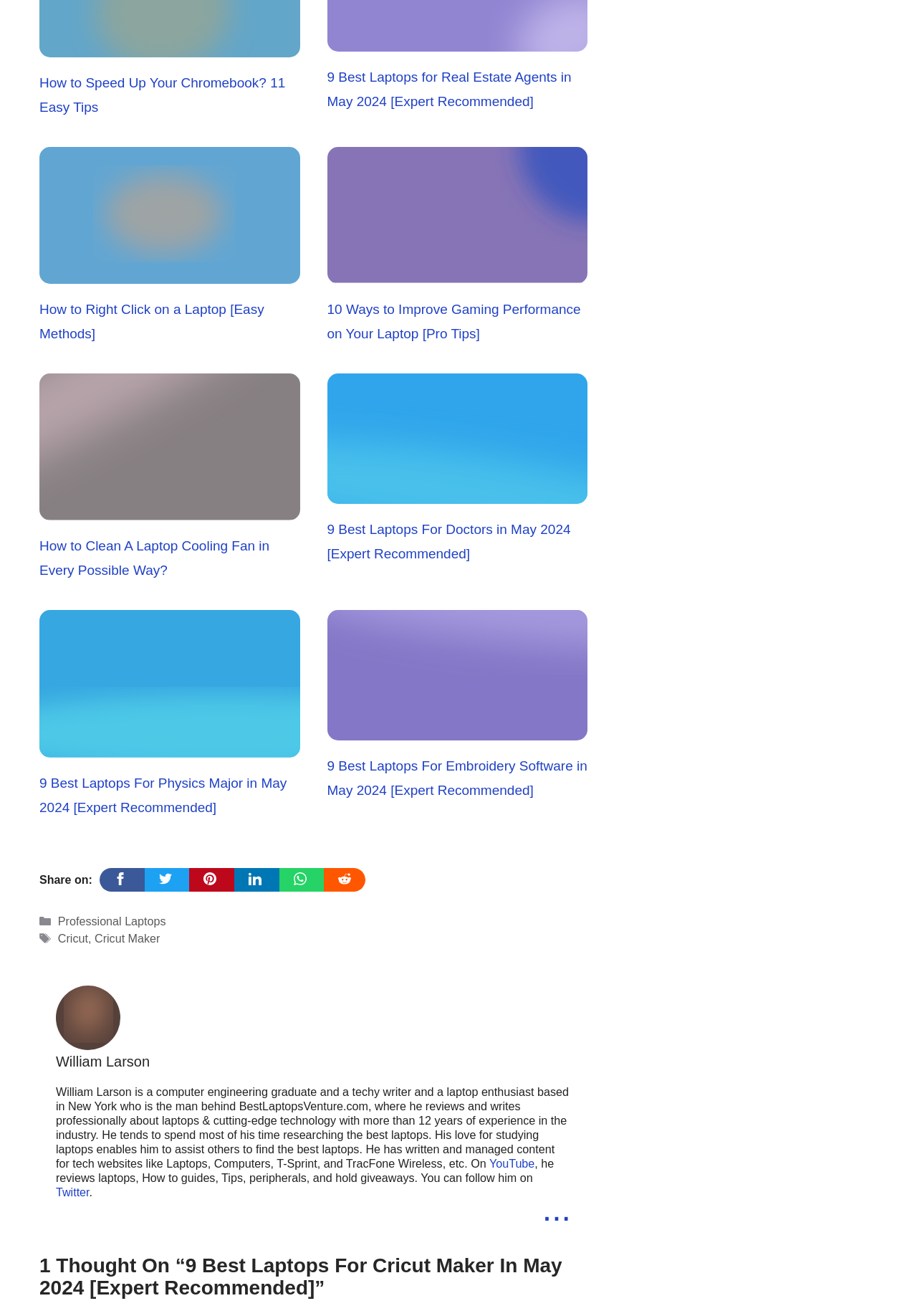What is the category of the article 'Best Laptops For Doctors'?
Ensure your answer is thorough and detailed.

The article 'Best Laptops For Doctors' is categorized under 'Professional Laptops' as indicated by the link text 'Professional Laptops' in the footer section.